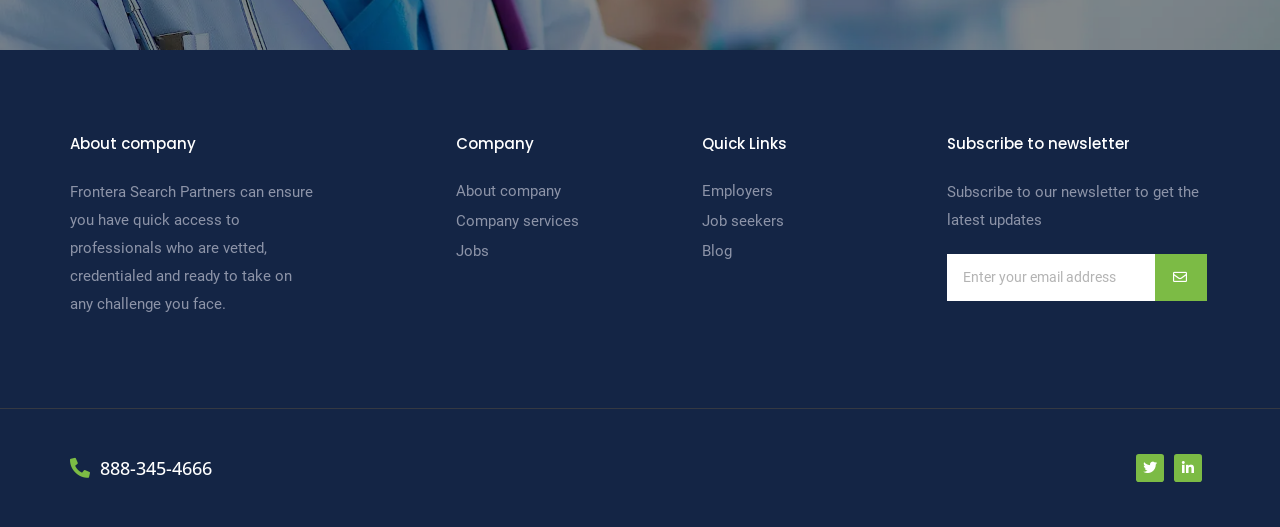Specify the bounding box coordinates of the area to click in order to follow the given instruction: "Click on About company."

[0.356, 0.338, 0.525, 0.389]